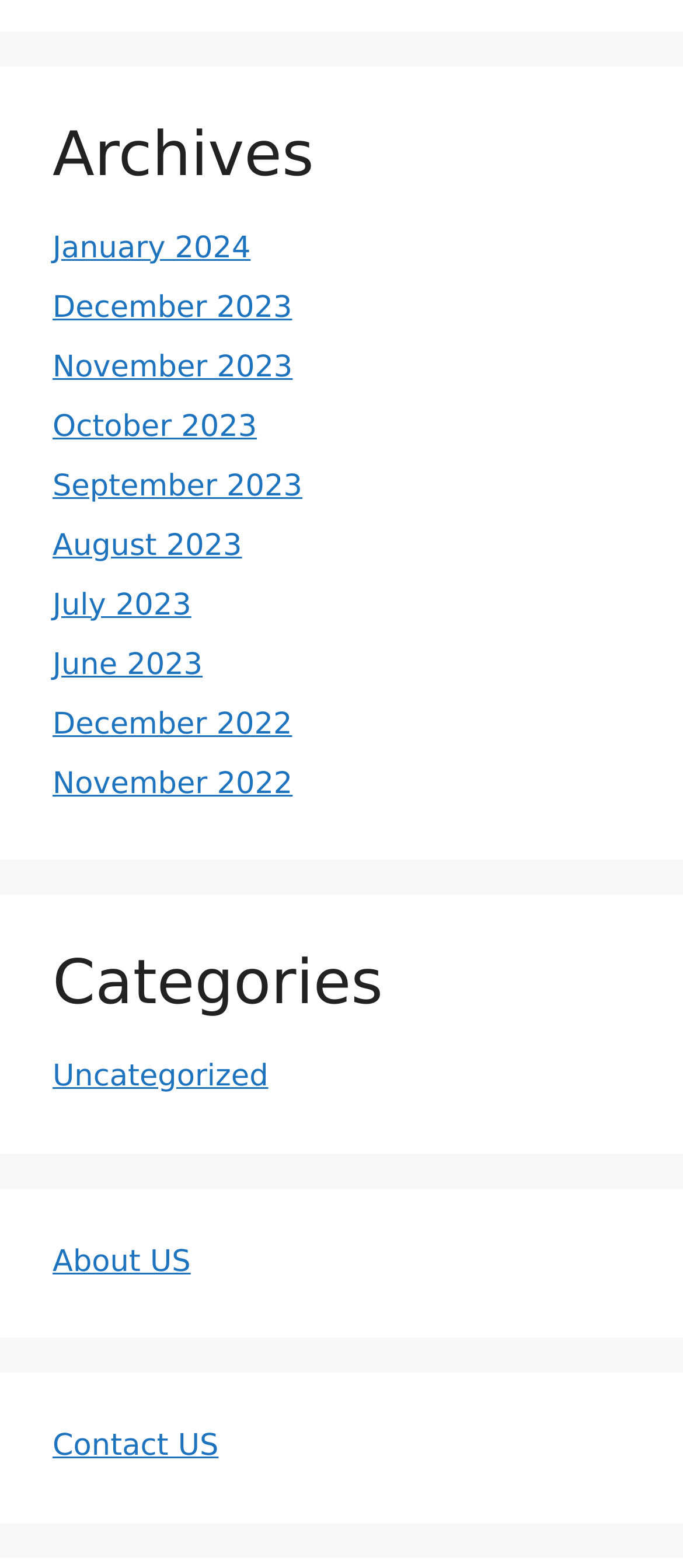Please provide a detailed answer to the question below based on the screenshot: 
What is the last archive of 2022?

By examining the links under the 'Archives' heading, I can see that the last archive of 2022 is 'December 2022' since it is the last link in the list with '2022' in its title.